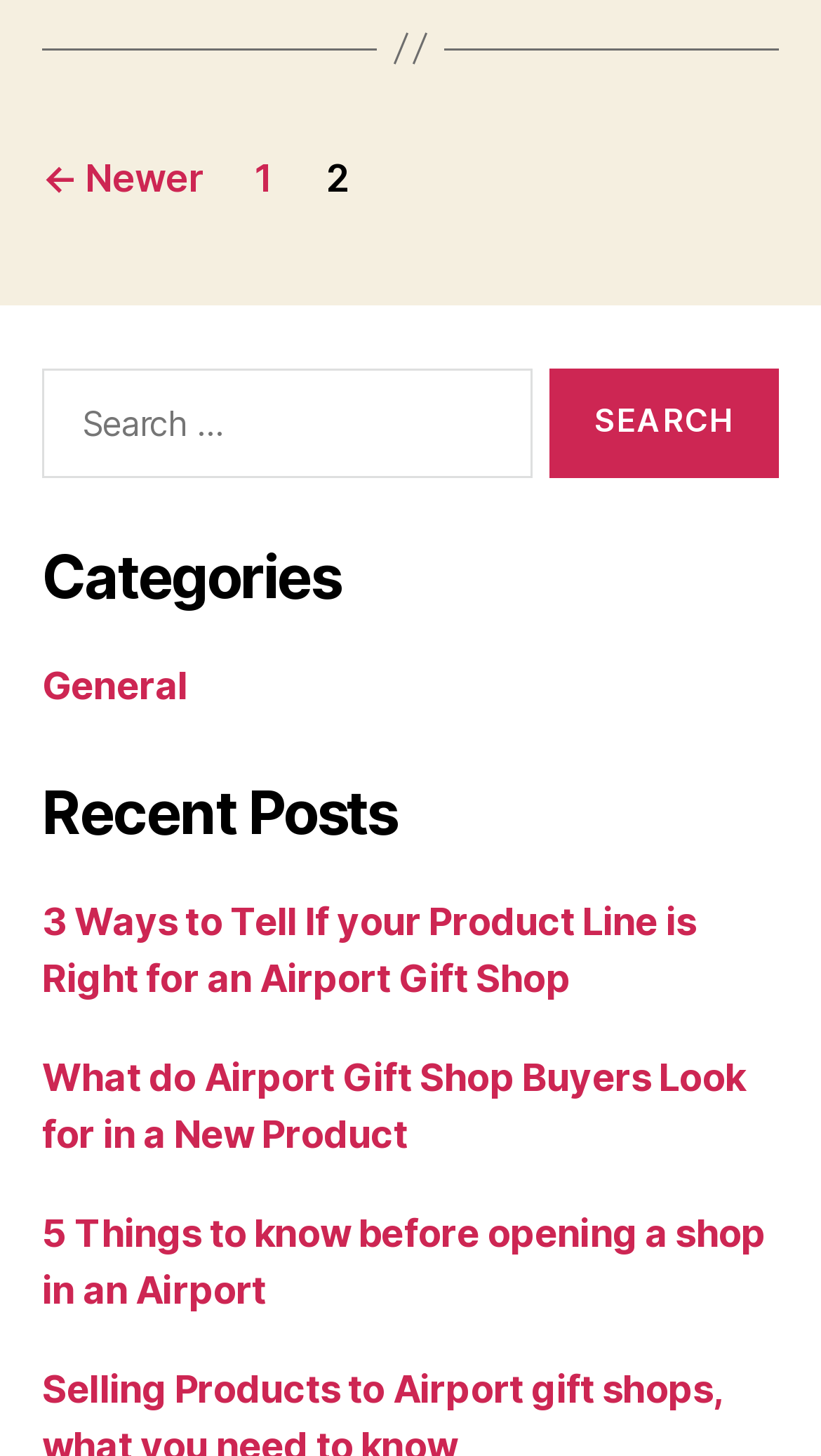What is the title of the first recent post?
Please describe in detail the information shown in the image to answer the question.

I looked at the 'Recent Posts' section and found the first link, which has the title '3 Ways to Tell If your Product Line is Right for an Airport Gift Shop'.